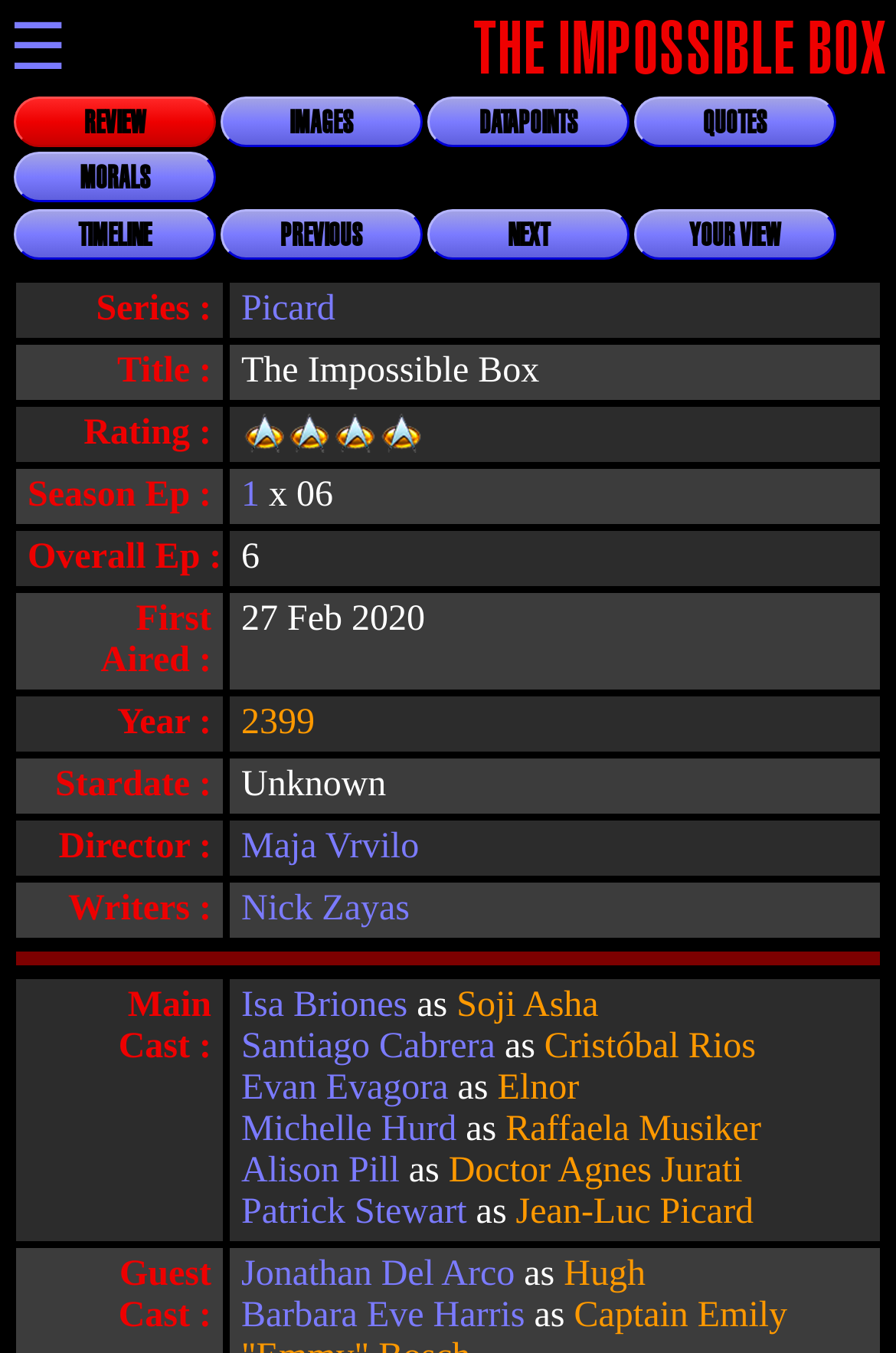Who plays the character Jean-Luc Picard?
From the screenshot, supply a one-word or short-phrase answer.

Patrick Stewart